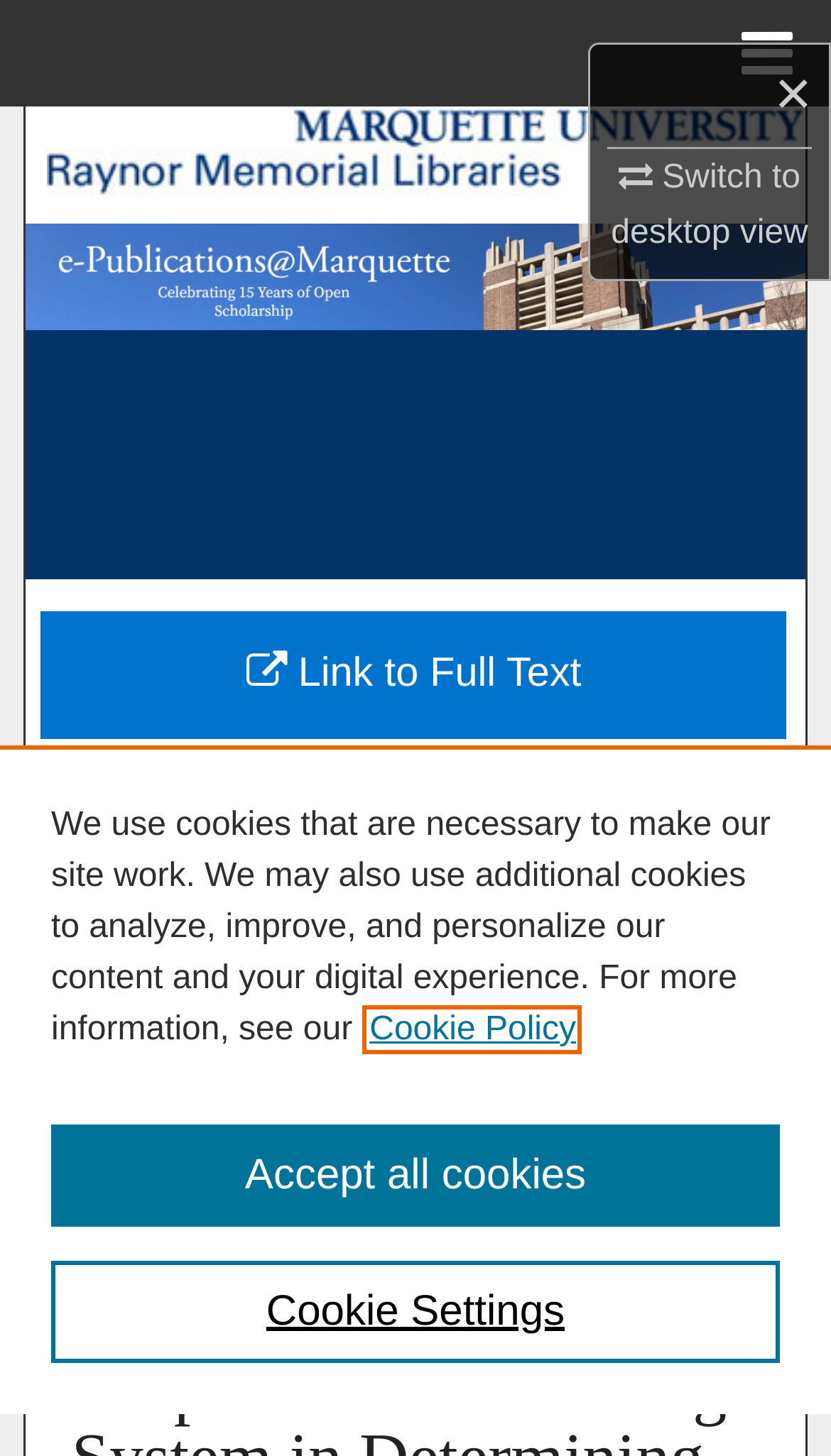What is the name of the digital commons network?
Please respond to the question with a detailed and thorough explanation.

I found the answer by looking at the link element with the text 'DC Network Digital Commons Network' which is a prominent link on the webpage, indicating the name of the digital commons network.